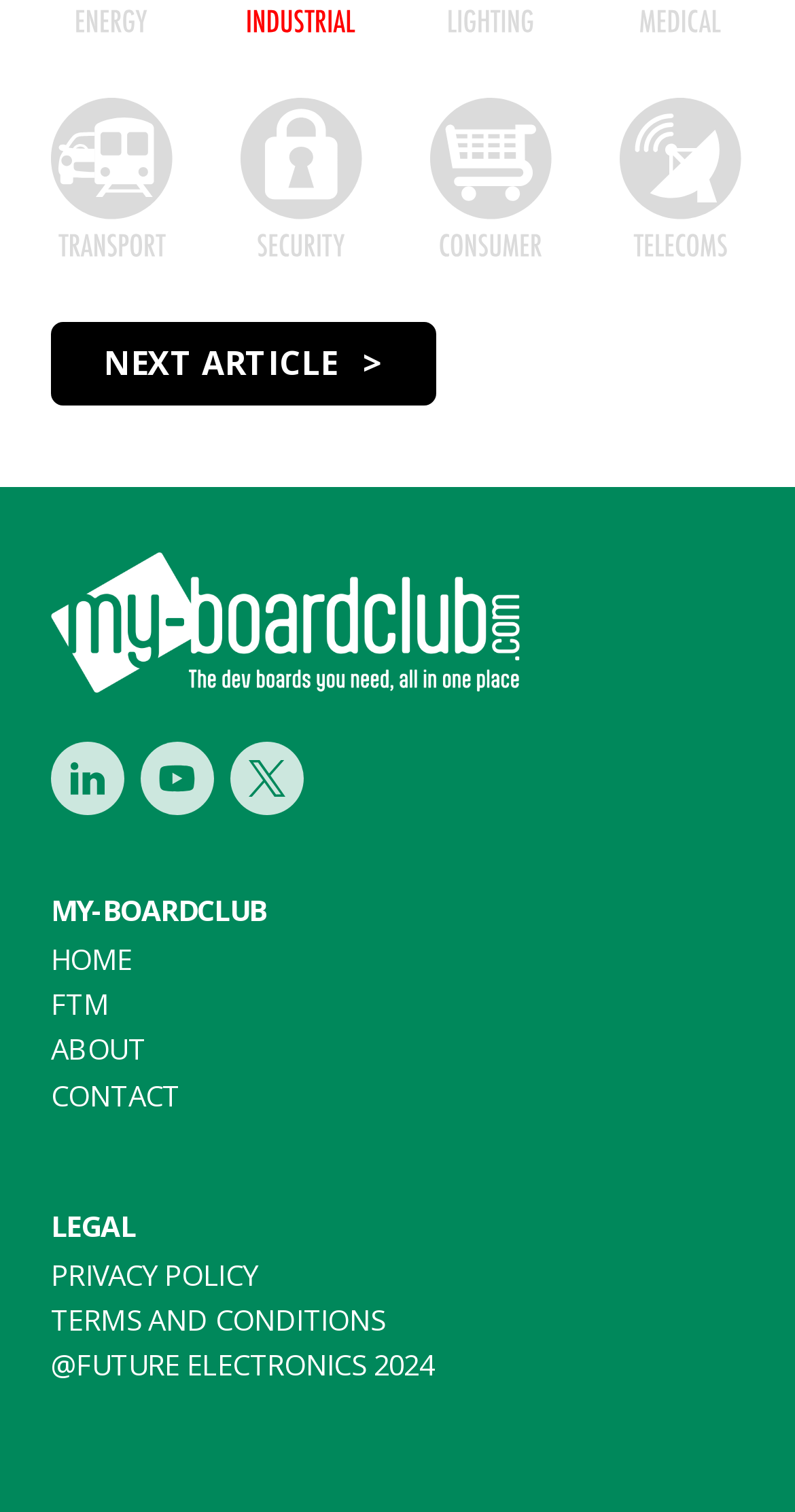Using the information in the image, give a comprehensive answer to the question: 
How many images are there in the top section?

I counted the number of images in the top section by looking at the image elements with bounding box coordinates, which are four images.